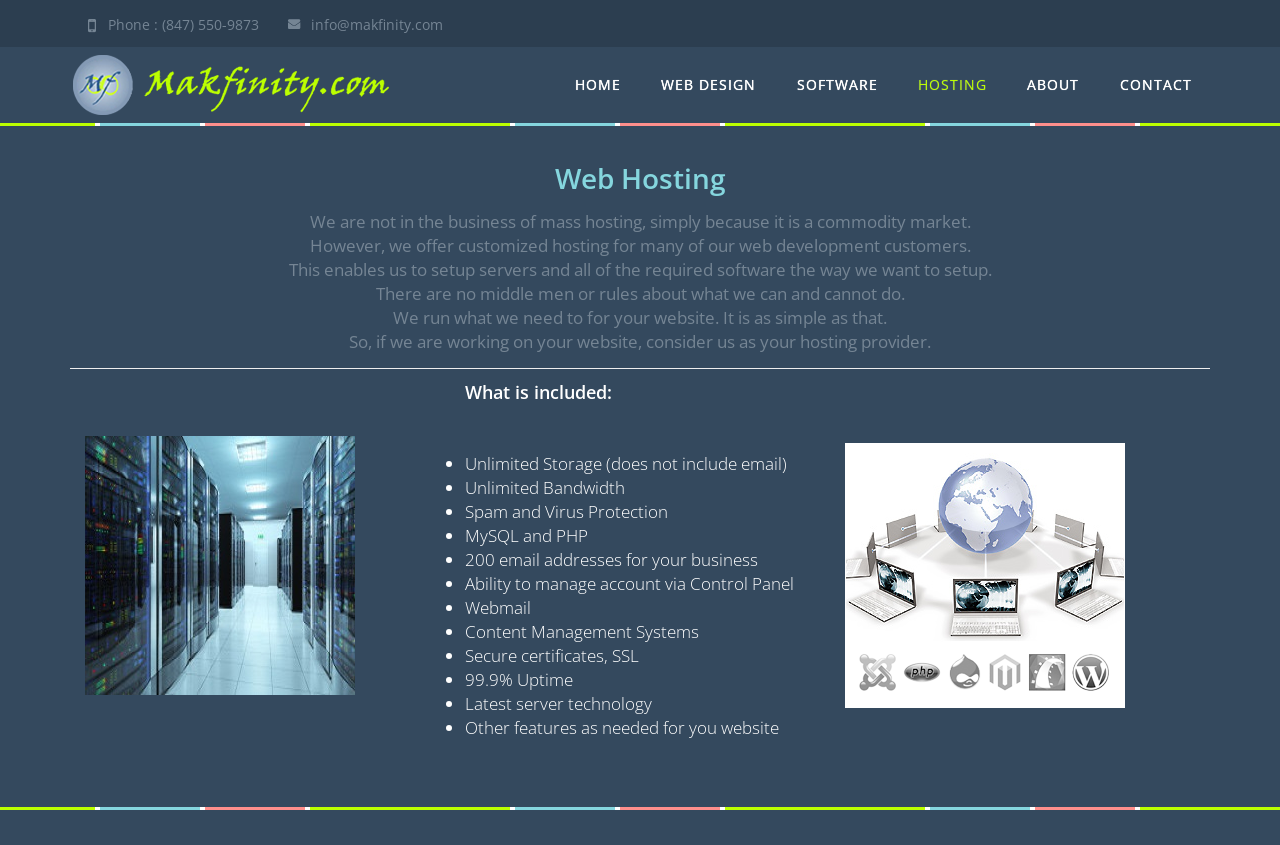Identify the bounding box coordinates for the UI element that matches this description: "WEB DESIGN".

[0.517, 0.089, 0.591, 0.113]